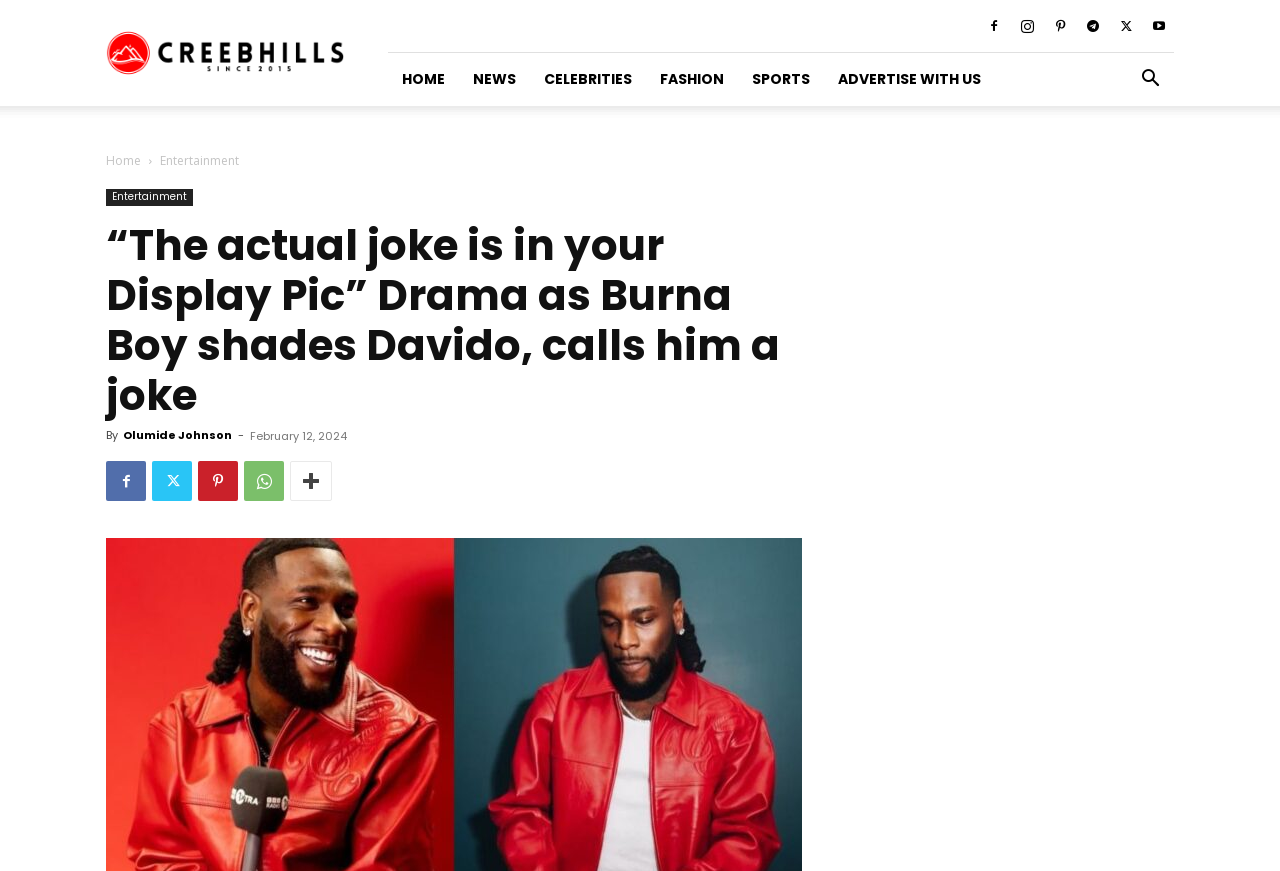Find the bounding box coordinates of the element I should click to carry out the following instruction: "Read the Entertainment news".

[0.125, 0.175, 0.187, 0.194]